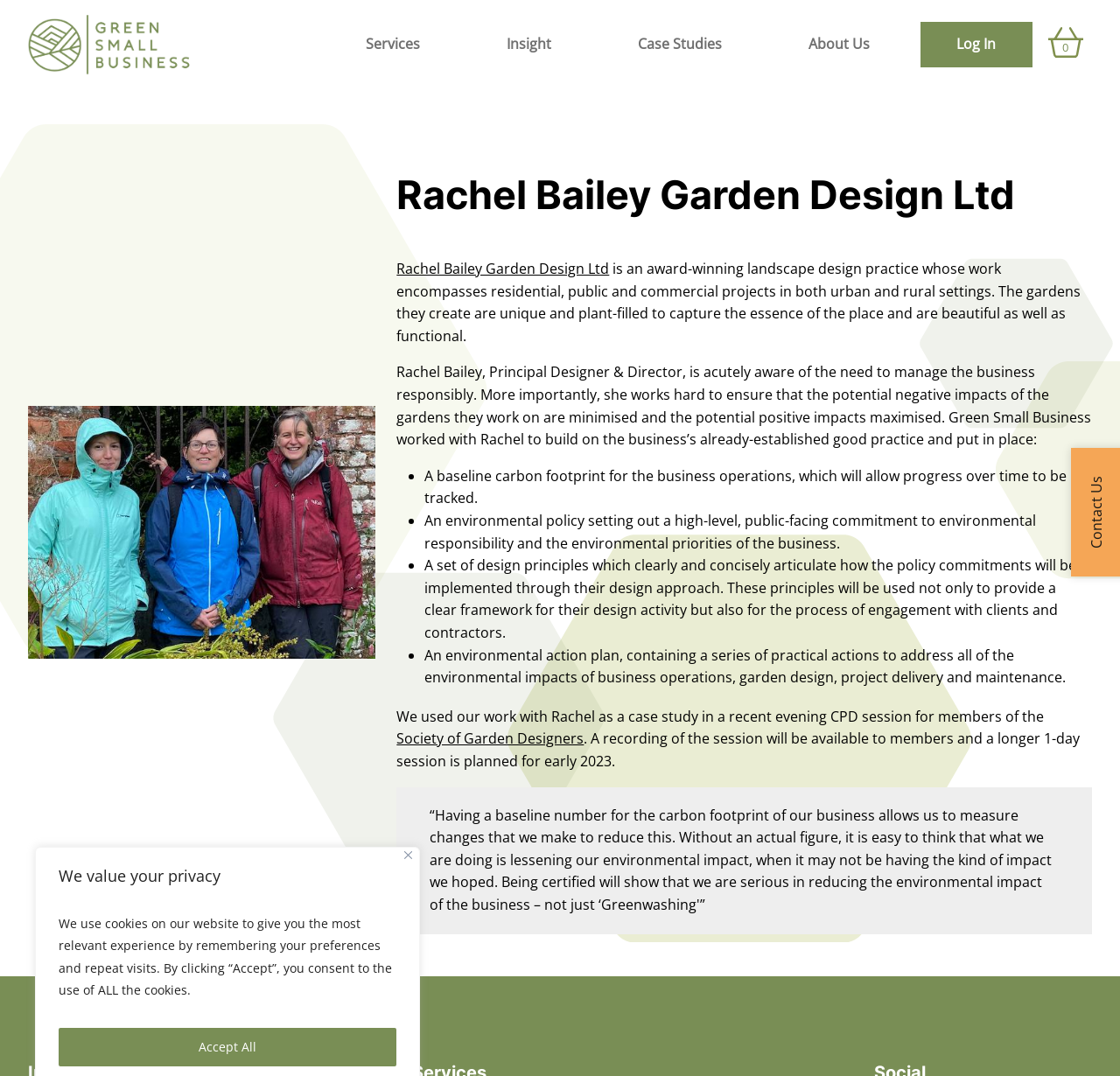Please locate the bounding box coordinates of the element that should be clicked to achieve the given instruction: "View Green Small Business page".

[0.025, 0.013, 0.17, 0.07]